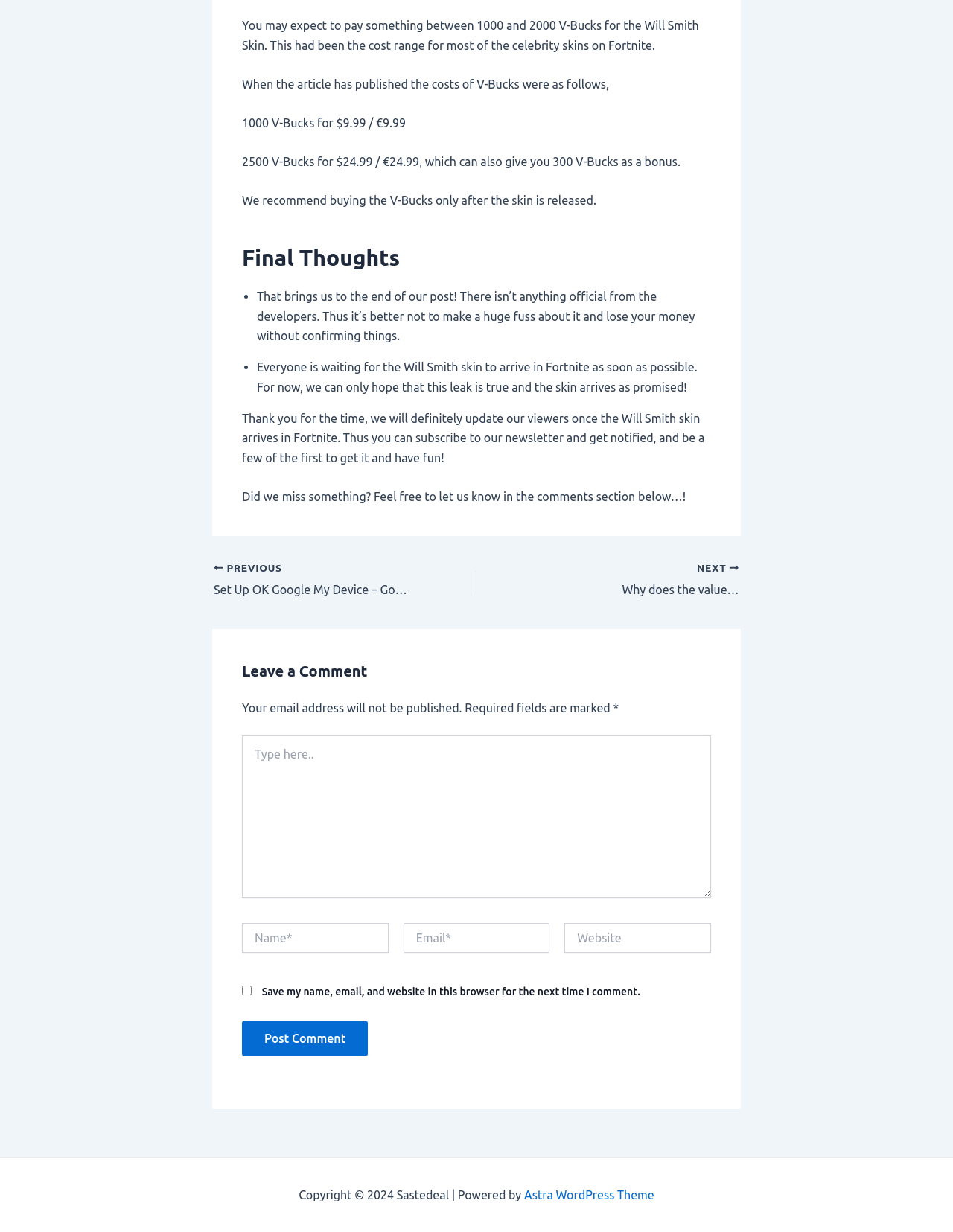What can readers do to get notified about the Will Smith Skin's arrival?
Please provide a single word or phrase in response based on the screenshot.

Subscribe to the newsletter